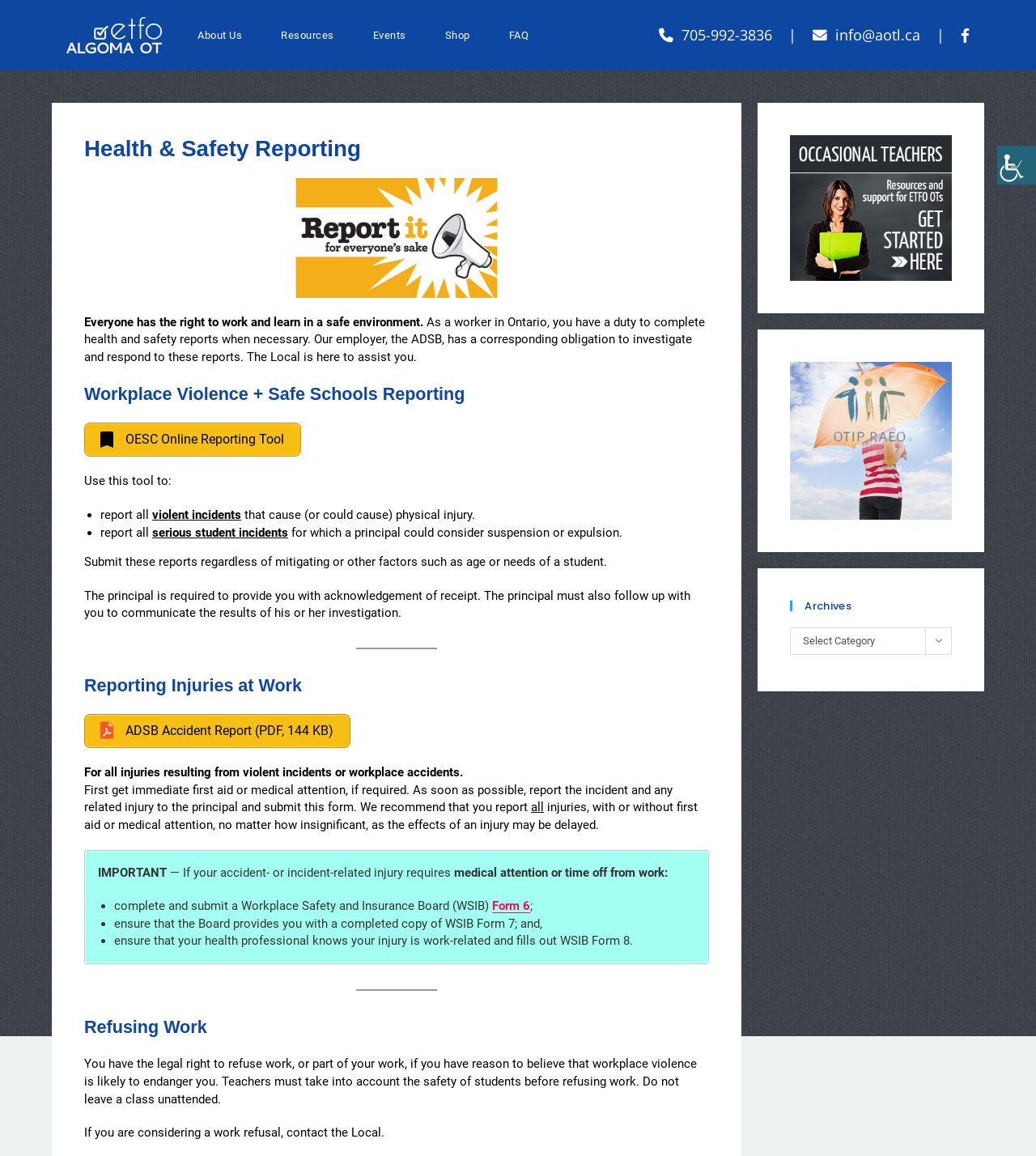Indicate the bounding box coordinates of the element that must be clicked to execute the instruction: "Email ac.ltoa@ofni". The coordinates should be given as four float numbers between 0 and 1, i.e., [left, top, right, bottom].

[0.806, 0.022, 0.888, 0.039]